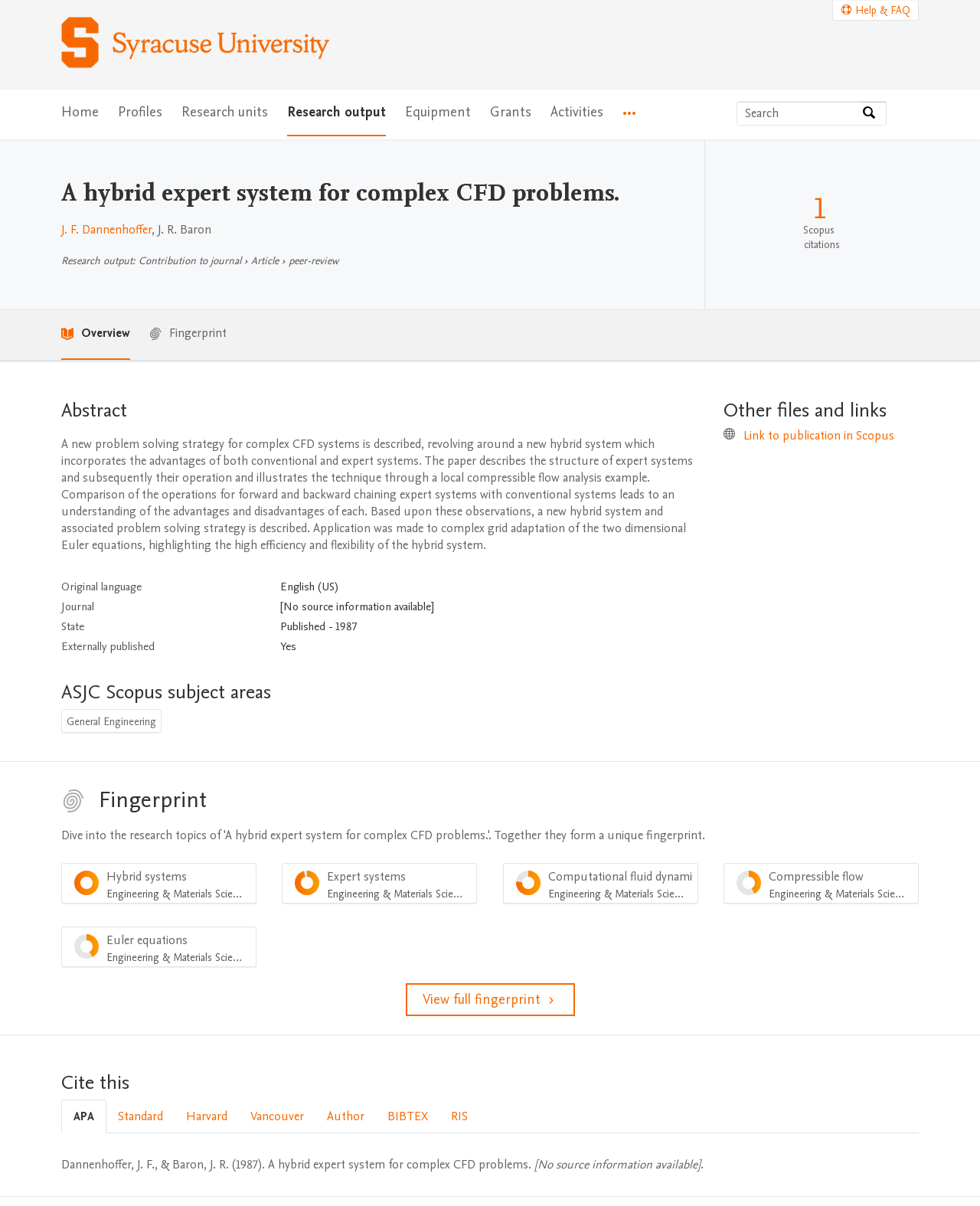How many authors are listed for the article?
Look at the image and respond with a one-word or short-phrase answer.

2